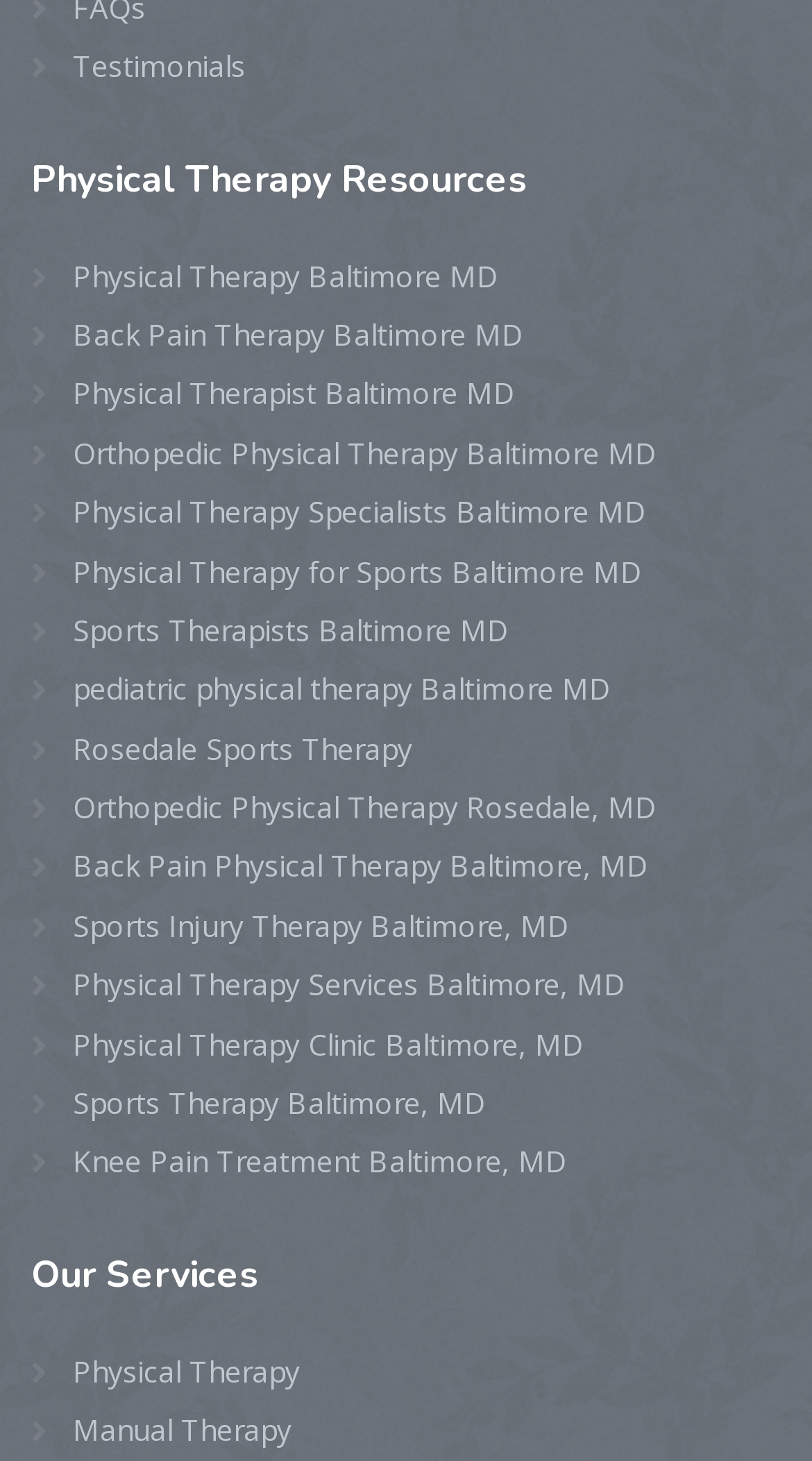Locate the bounding box coordinates of the item that should be clicked to fulfill the instruction: "Learn about Back Pain Therapy Baltimore MD".

[0.038, 0.214, 0.646, 0.246]